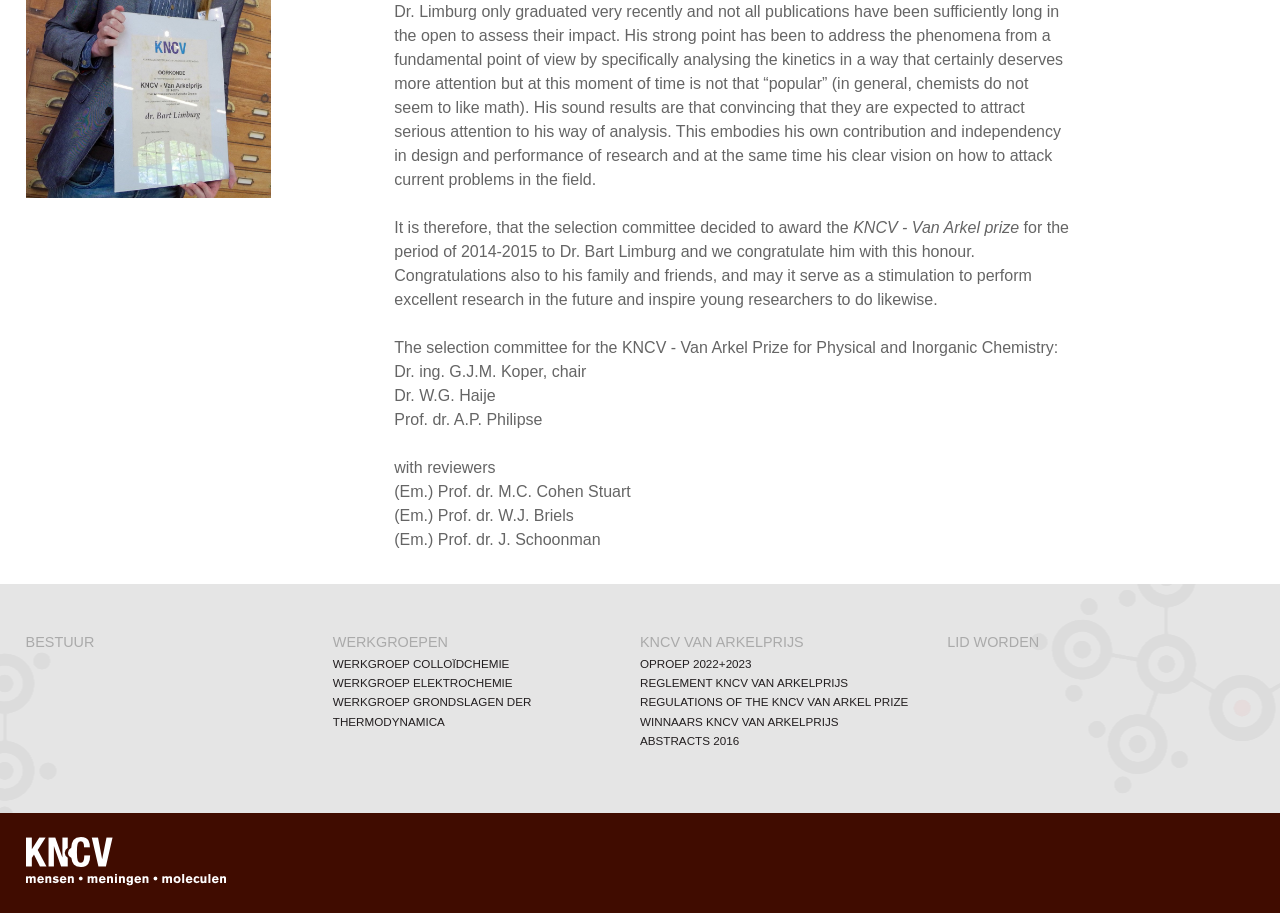Given the element description, predict the bounding box coordinates in the format (top-left x, top-left y, bottom-right x, bottom-right y). Make sure all values are between 0 and 1. Here is the element description: Lid worden

[0.74, 0.694, 0.812, 0.712]